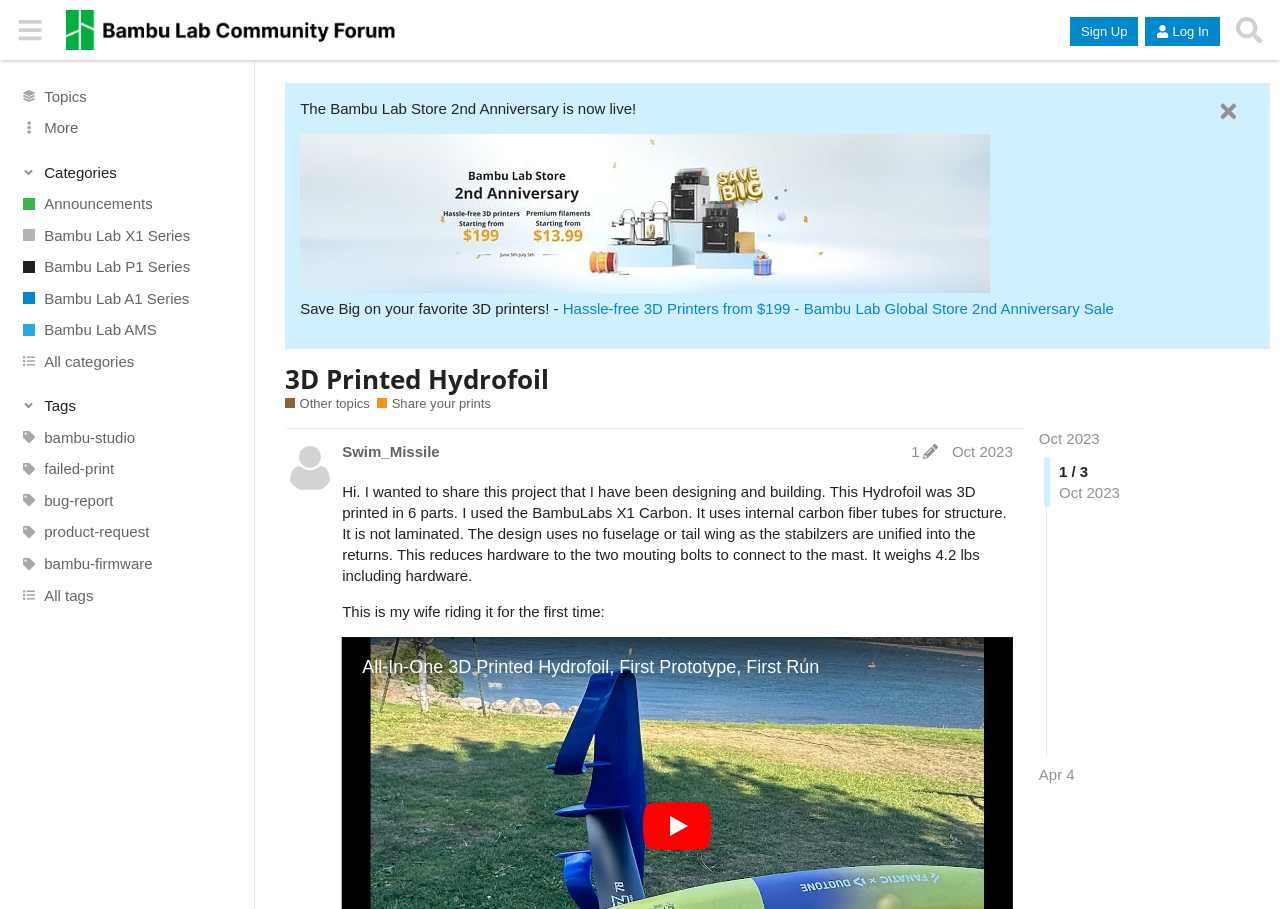Could you specify the bounding box coordinates for the clickable section to complete the following instruction: "Check the 'All tags' link"?

[0.0, 0.637, 0.199, 0.672]